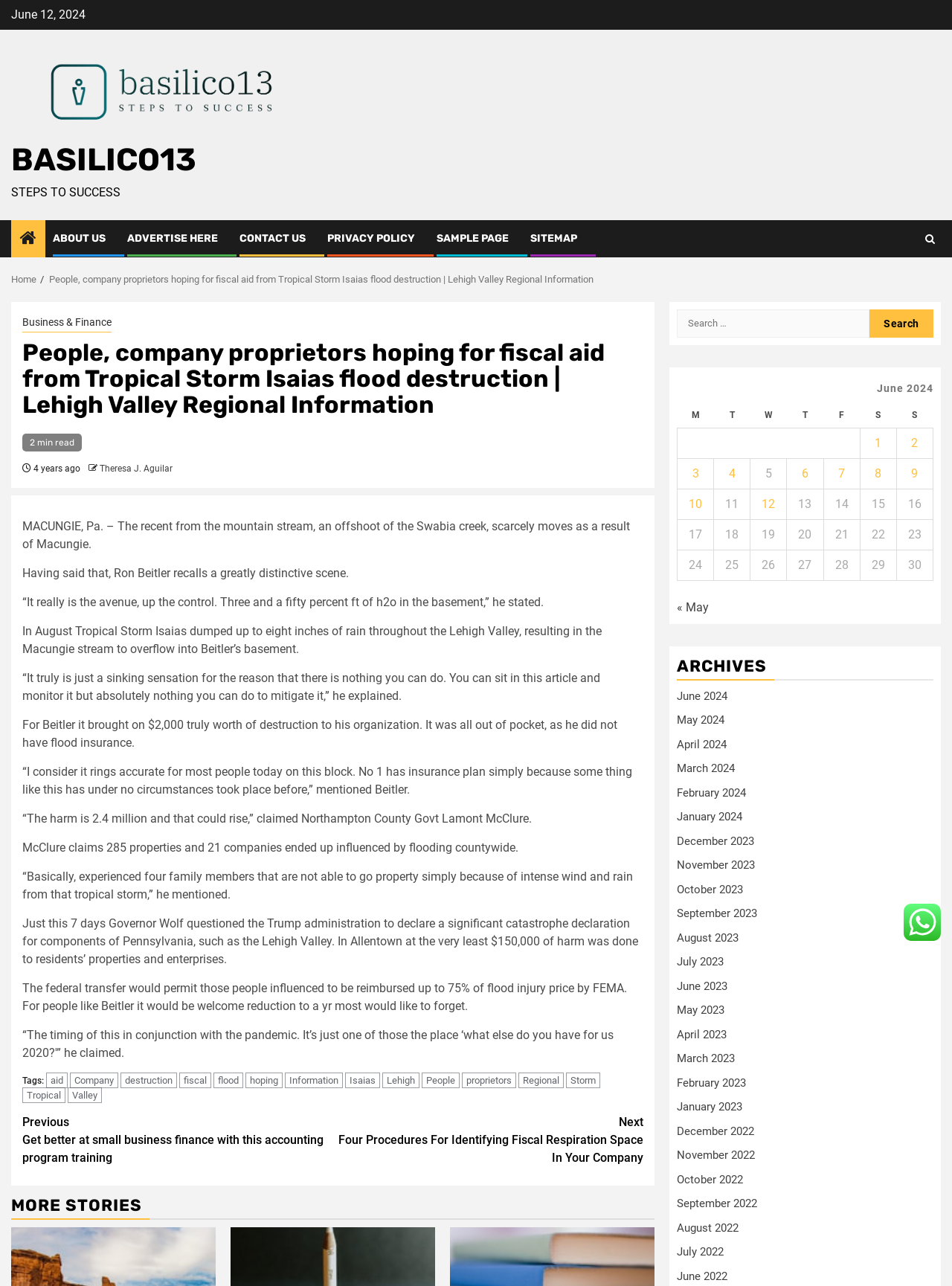Locate the bounding box coordinates of the clickable region to complete the following instruction: "Click on the 'CONTACT US' link."

[0.252, 0.181, 0.321, 0.19]